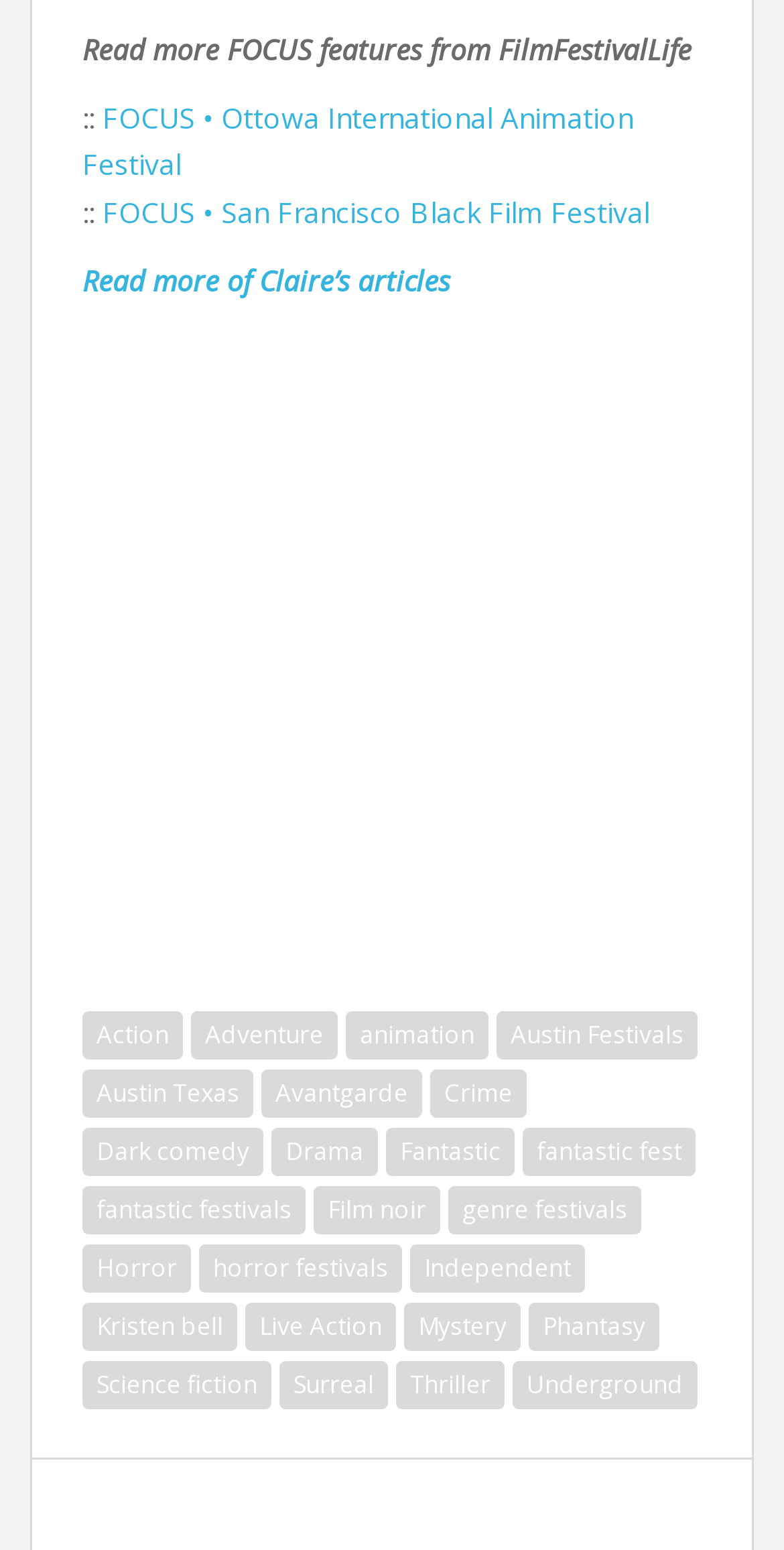Kindly determine the bounding box coordinates for the area that needs to be clicked to execute this instruction: "Browse films by genre: Action".

[0.105, 0.652, 0.233, 0.683]